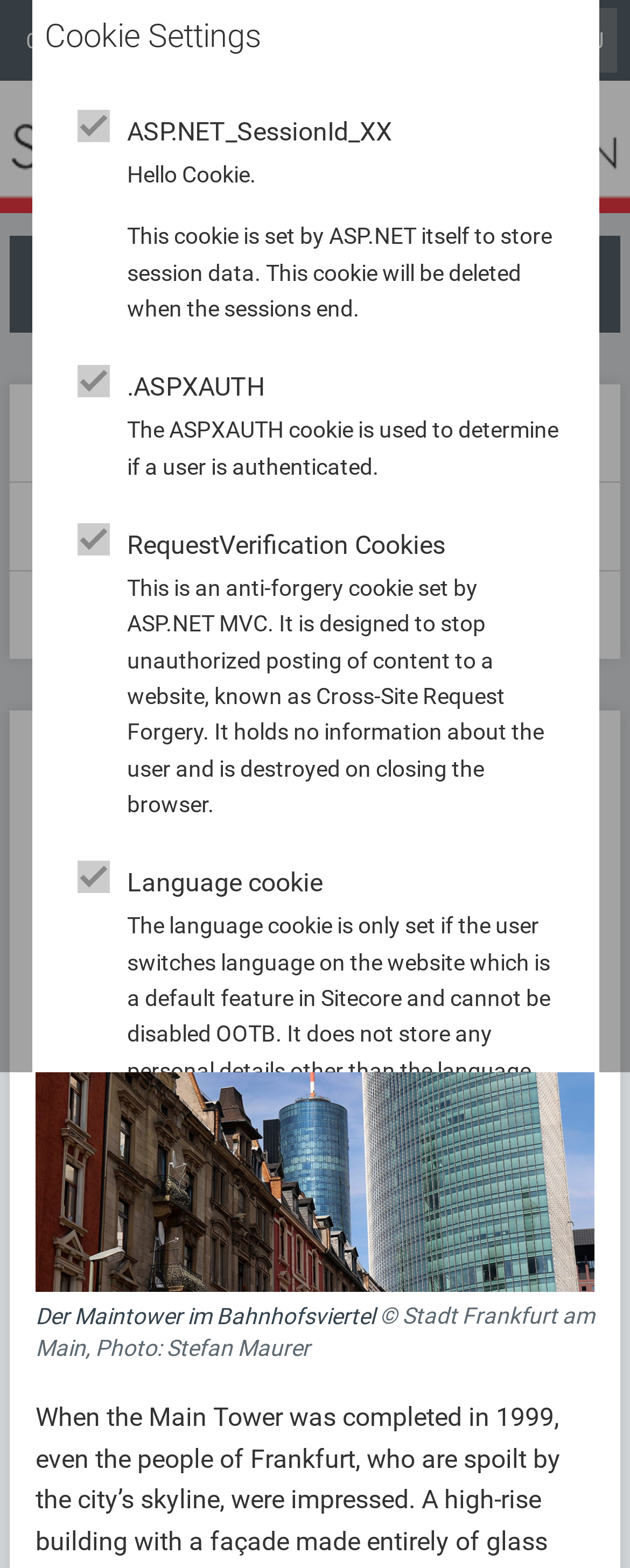What is the orientation of the menubar?
Please respond to the question with a detailed and well-explained answer.

The answer can be found in the menubar element which has an attribute 'orientation: horizontal'. This menubar element is a child of the Root Element.